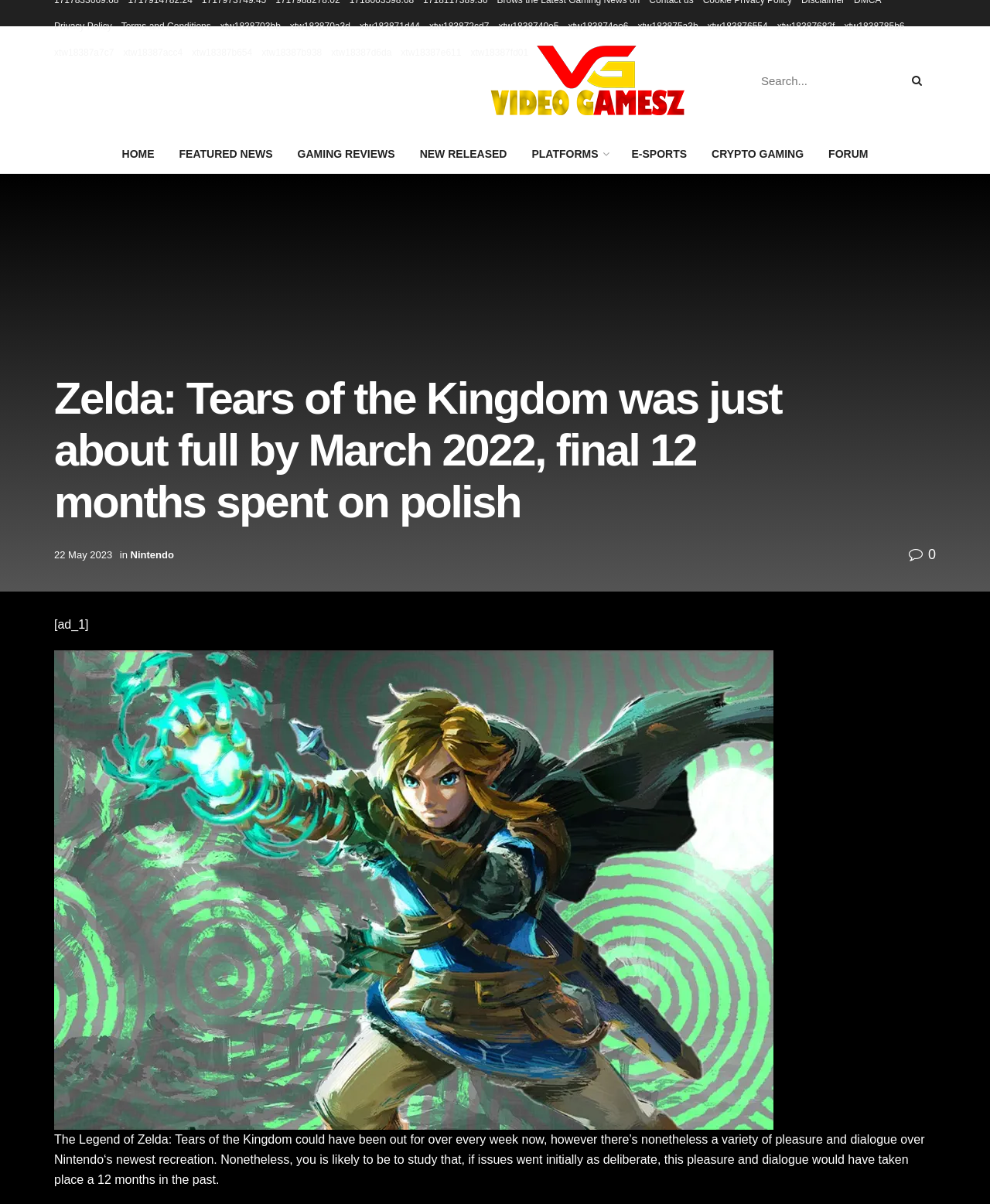How many social media links are present?
Based on the visual, give a brief answer using one word or a short phrase.

Multiple